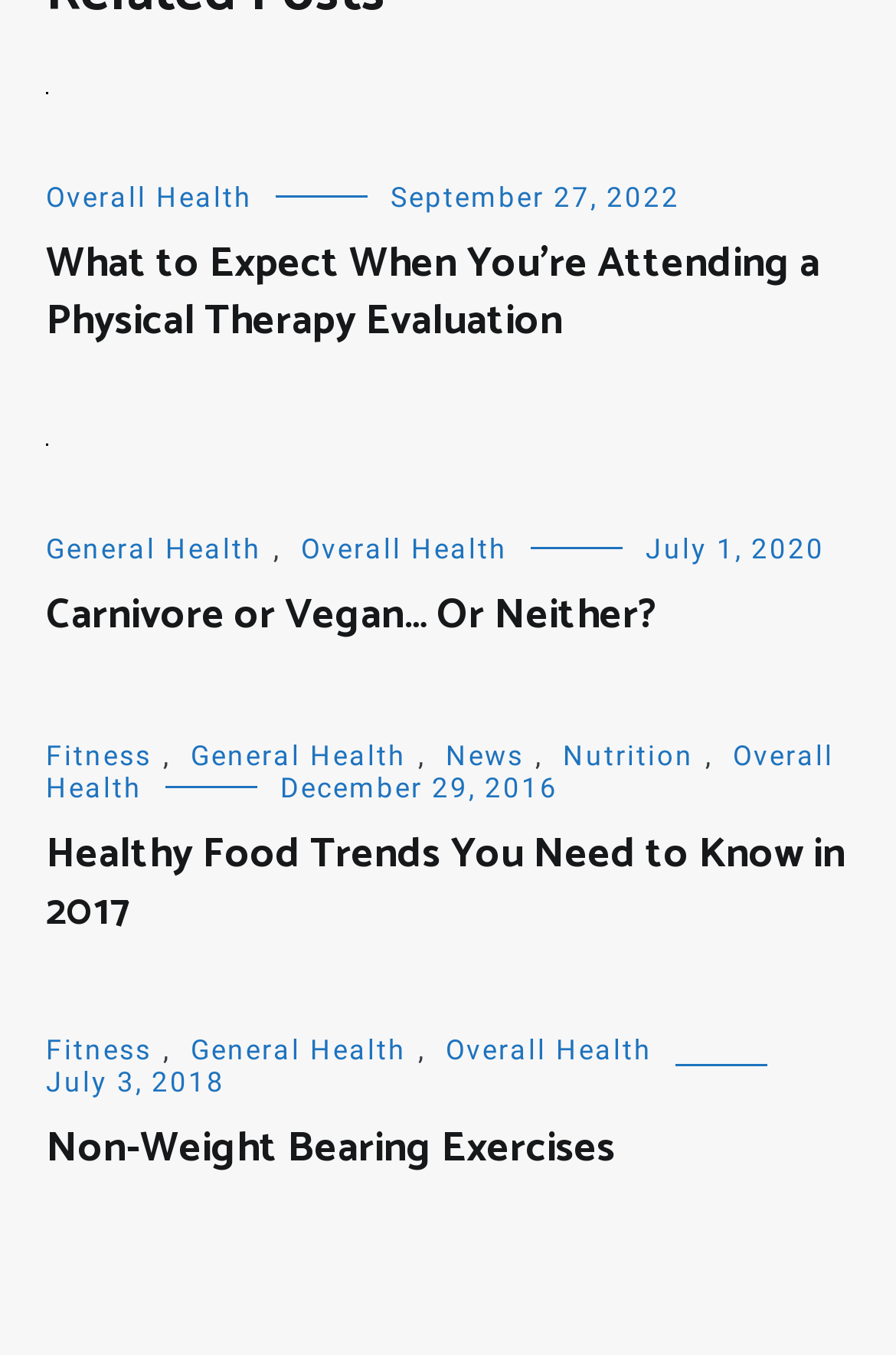Please reply with a single word or brief phrase to the question: 
What is the title of the last article?

Non-Weight Bearing Exercises